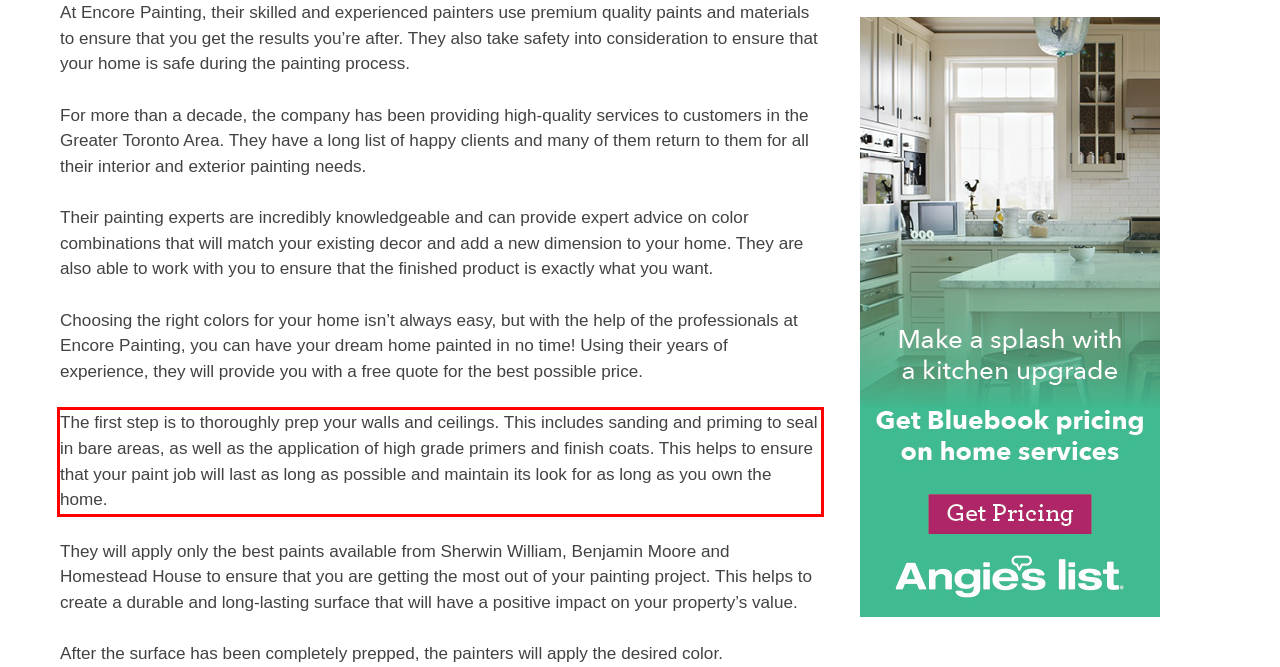Given the screenshot of the webpage, identify the red bounding box, and recognize the text content inside that red bounding box.

The first step is to thoroughly prep your walls and ceilings. This includes sanding and priming to seal in bare areas, as well as the application of high grade primers and finish coats. This helps to ensure that your paint job will last as long as possible and maintain its look for as long as you own the home.